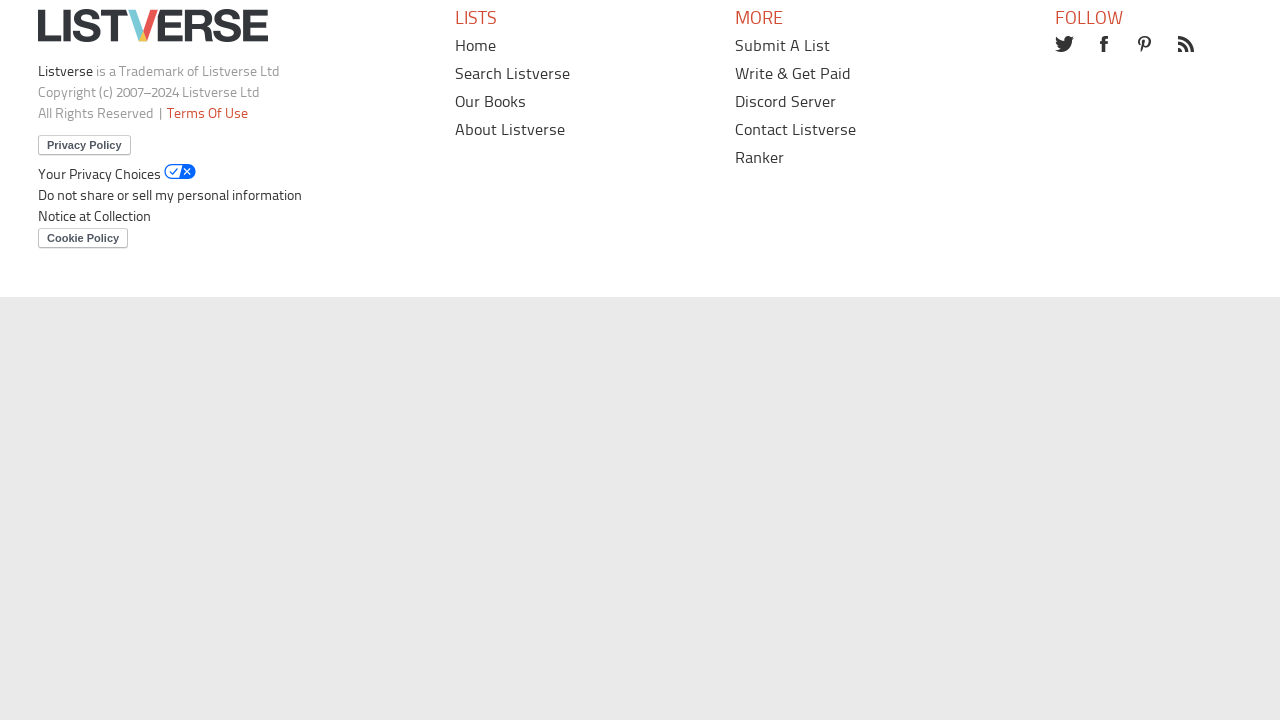What is the name of the author mentioned?
Based on the image, respond with a single word or phrase.

Jamie Frater